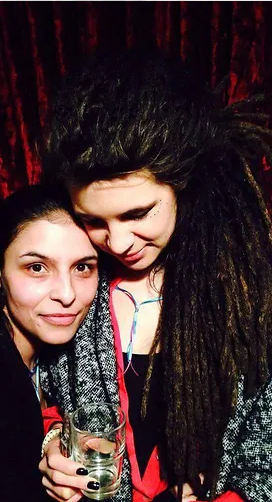Provide a comprehensive description of the image.

The image captures two women in a warm and intimate moment, highlighting their unique hairstyles. The woman on the right showcases stunning dreadlocks that cascade down her back, a style that beautifully reflects her individuality and cultural expression. She leans slightly forward, her head tilted as she shares a connection with the woman beside her, who appears to be enjoying a refreshing drink, possibly water, as she holds a glass in her hand. The female figure on the left has a striking, natural look, emphasizing her features with minimal makeup. This image encapsulates the spirit of community and shared experiences, particularly within the context of dreadlocks and hair care. The backdrop features rich, warm tones that enhance the overall ambiance of the scene, suggesting a cozy and inviting space, perhaps in a salon or a social gathering. This imagery resonates with themes of self-care, beauty, and the significance of cultural hair practices.